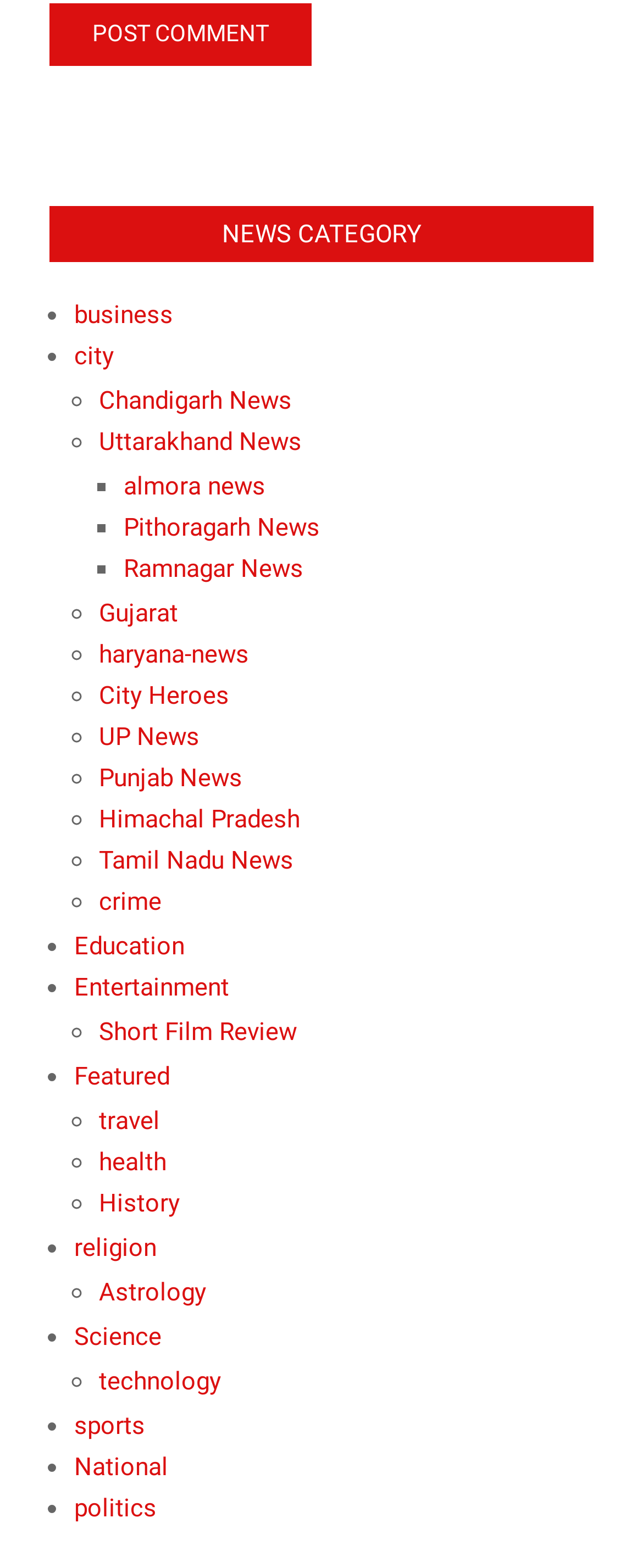Respond with a single word or phrase to the following question:
How many news categories are available?

More than 20